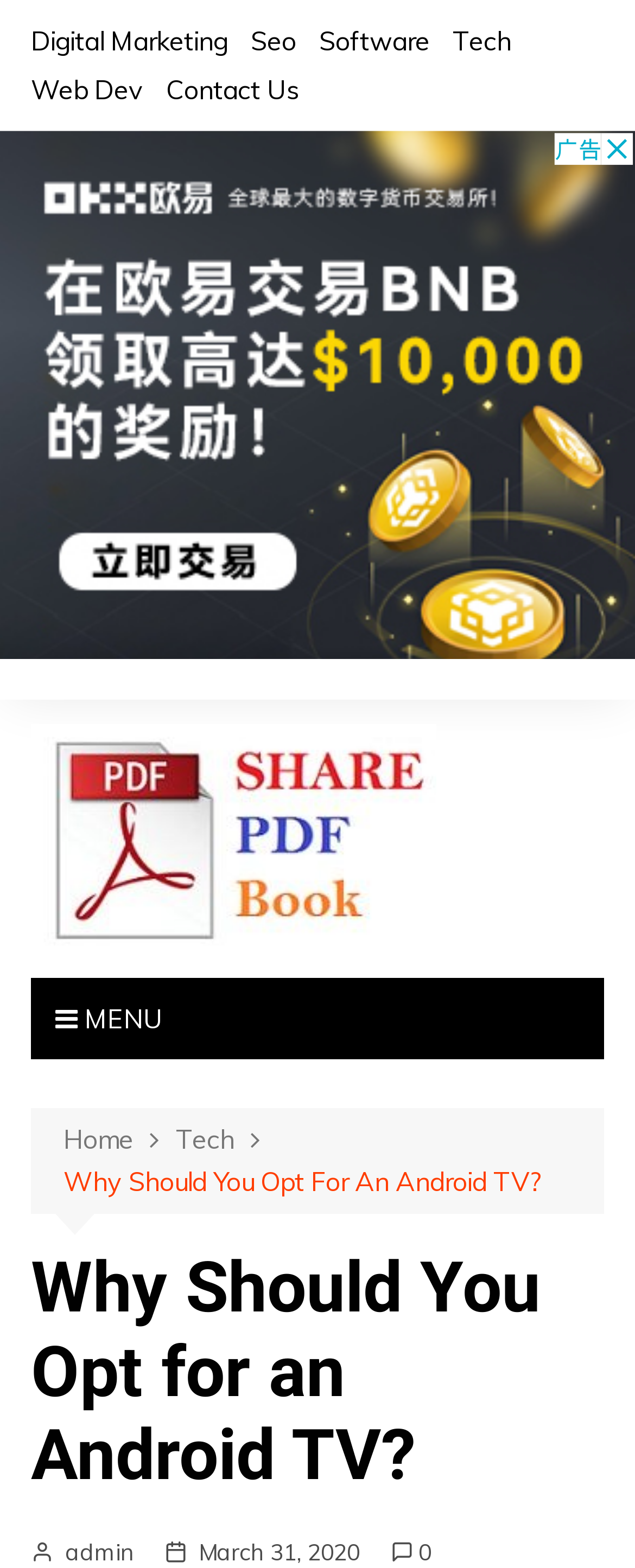What type of blog is this?
Using the information from the image, give a concise answer in one word or a short phrase.

Technology blog